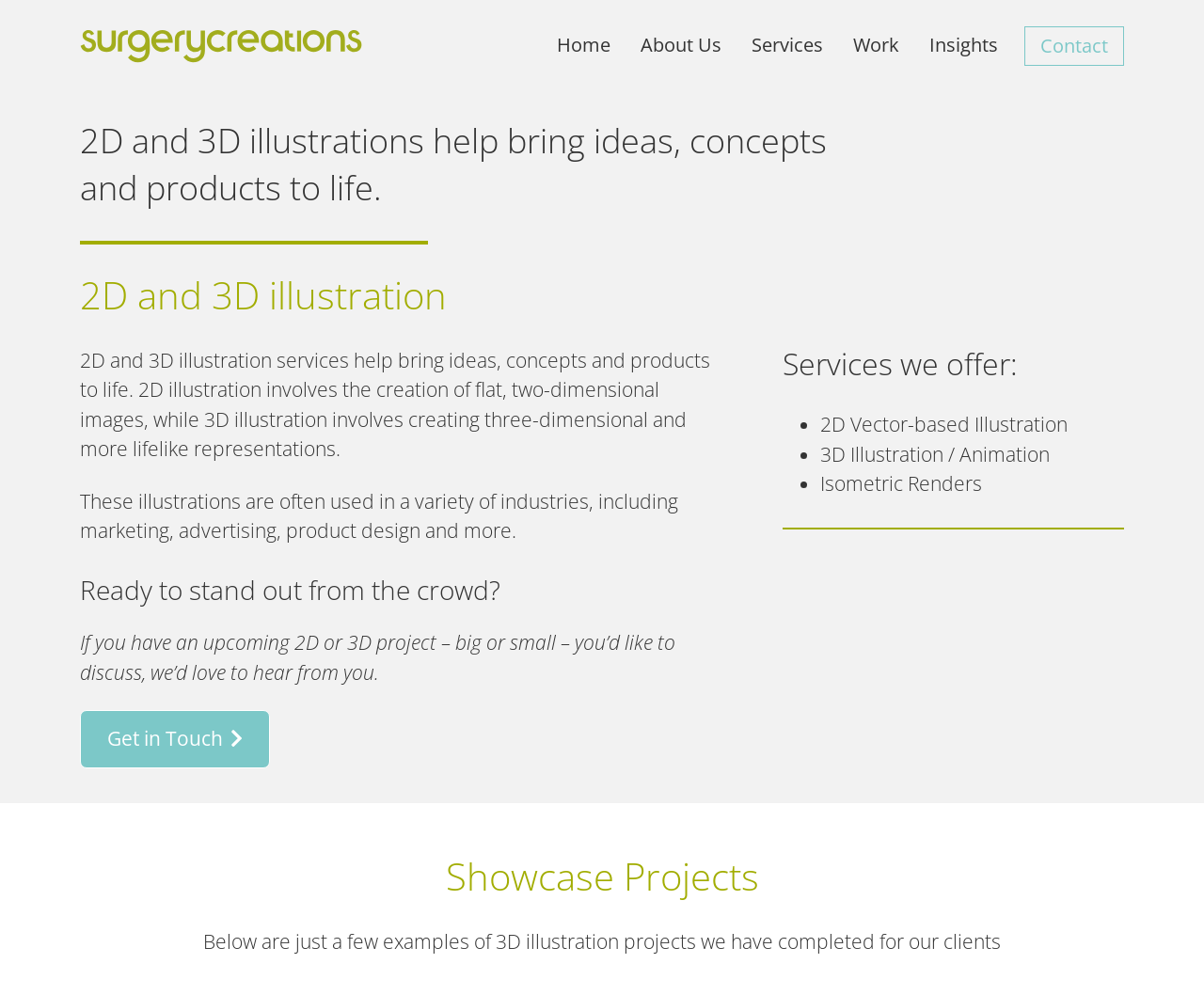Show the bounding box coordinates for the element that needs to be clicked to execute the following instruction: "Visit Claus in Iceland". Provide the coordinates in the form of four float numbers between 0 and 1, i.e., [left, top, right, bottom].

None